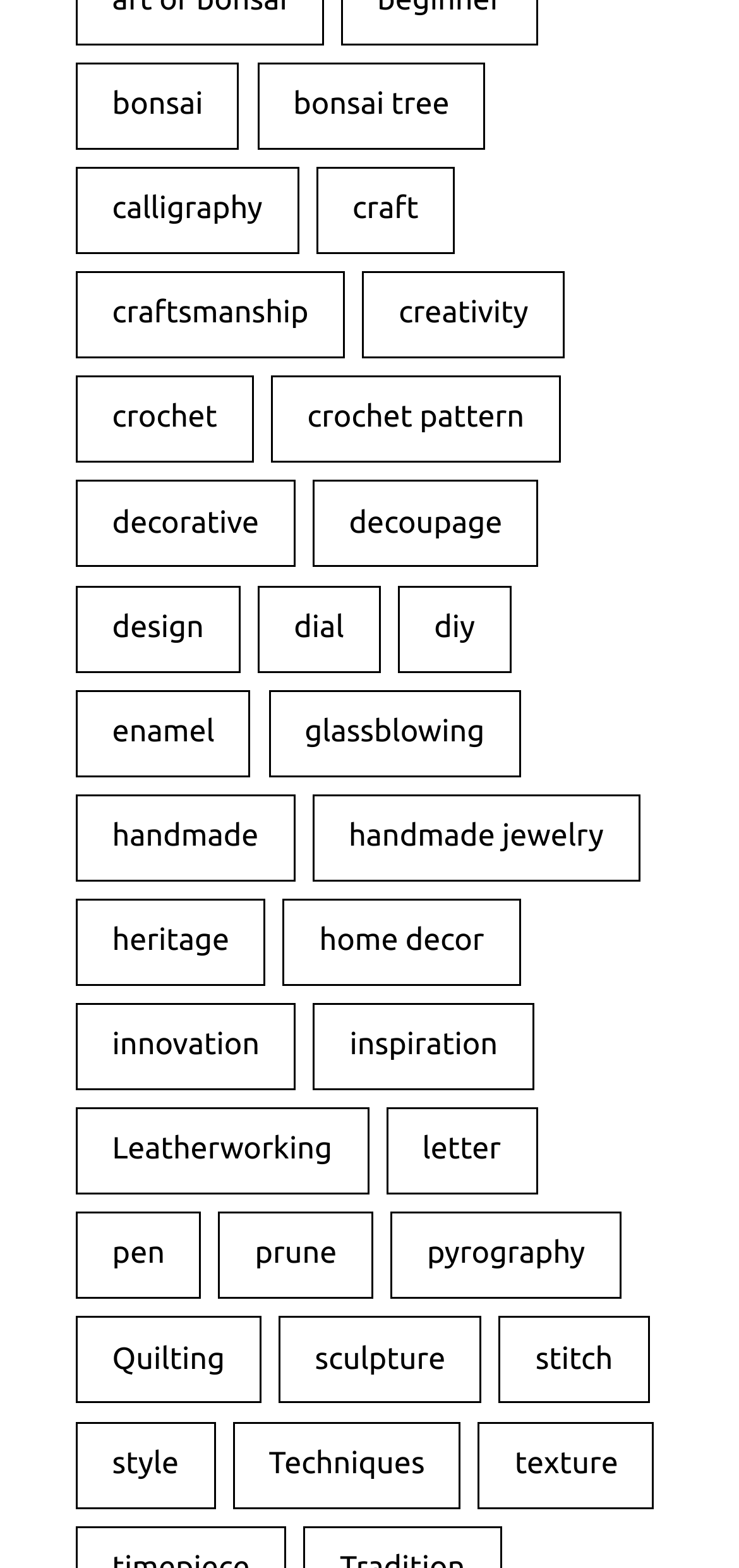Which category is related to fashion?
Based on the image, respond with a single word or phrase.

handmade jewelry